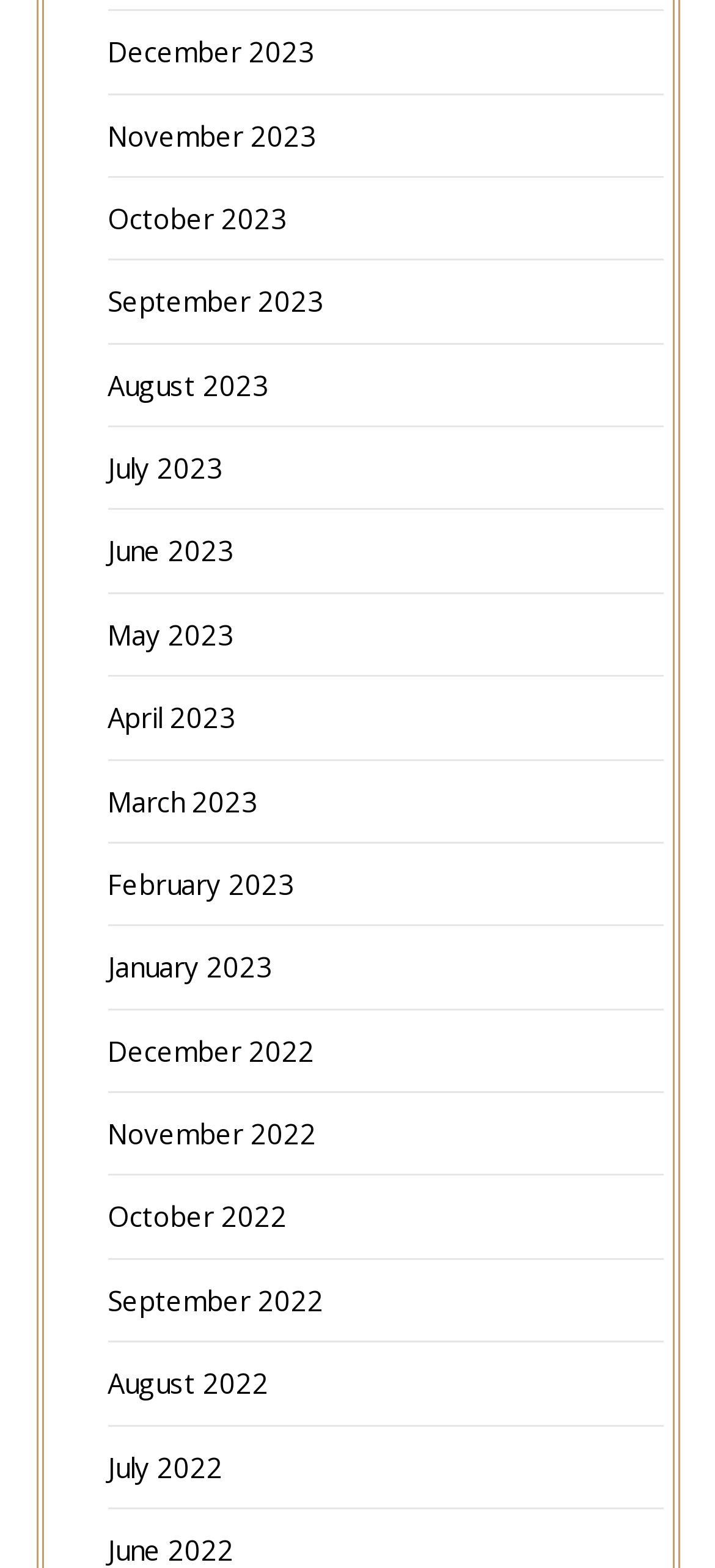Based on the image, provide a detailed and complete answer to the question: 
How many links are there in total?

I can count the number of links in the list, starting from 'December 2023' to 'June 2022', and find that there are 18 links in total.